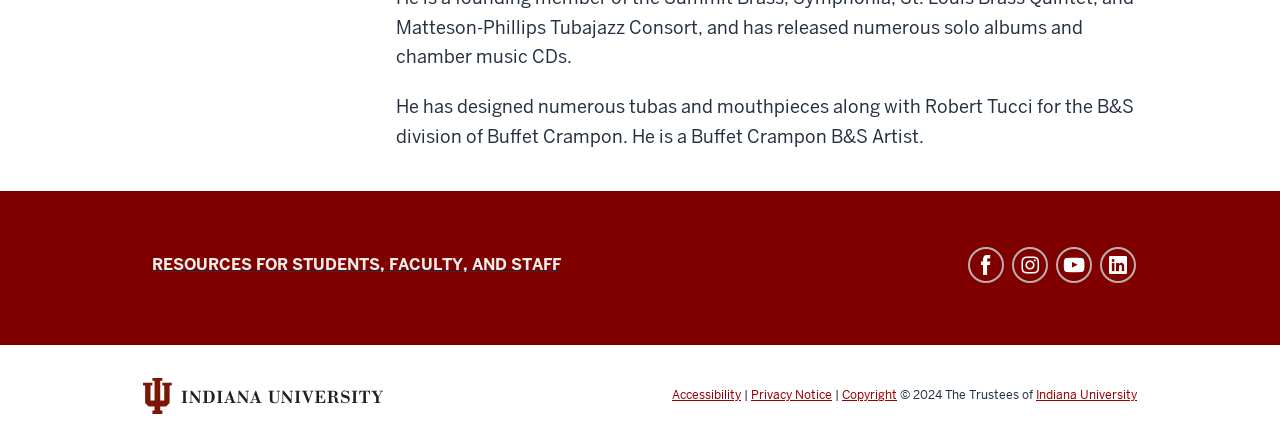What is the organization mentioned at the bottom of the webpage?
Using the image as a reference, answer with just one word or a short phrase.

The Trustees of Indiana University